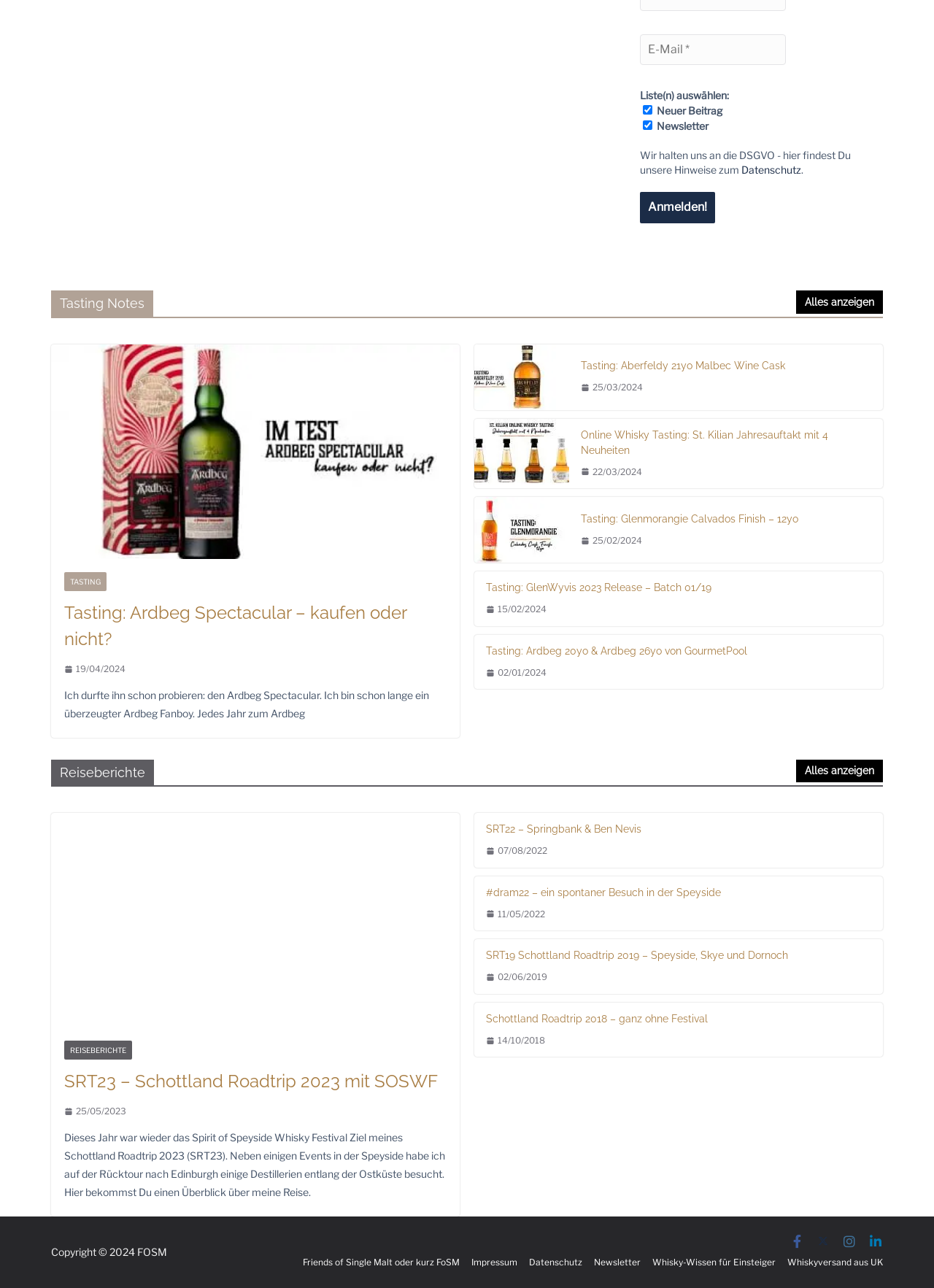Identify and provide the bounding box coordinates of the UI element described: "Alles anzeigen". The coordinates should be formatted as [left, top, right, bottom], with each number being a float between 0 and 1.

[0.852, 0.226, 0.945, 0.243]